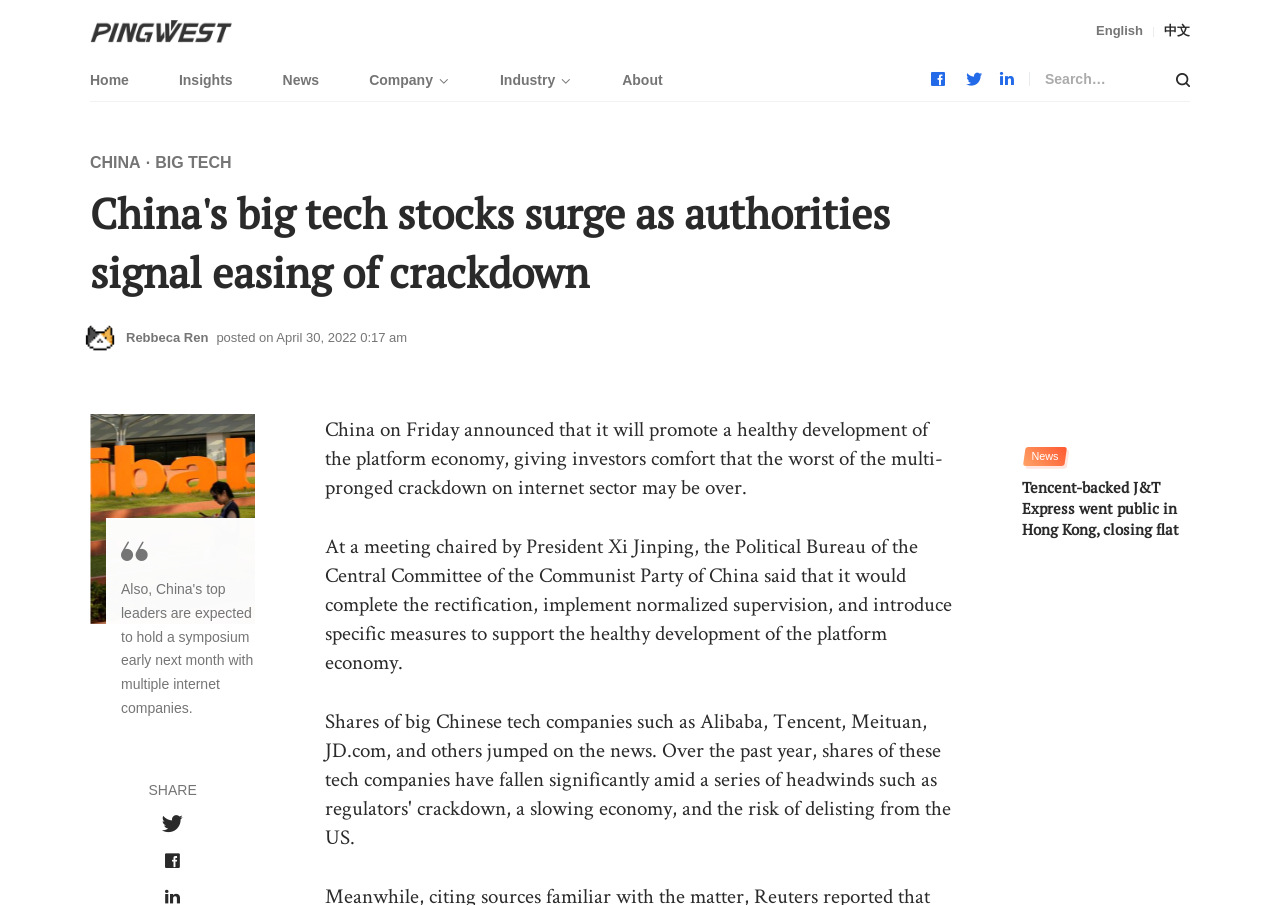Can you pinpoint the bounding box coordinates for the clickable element required for this instruction: "read the article by Tom Thelen"? The coordinates should be four float numbers between 0 and 1, i.e., [left, top, right, bottom].

None